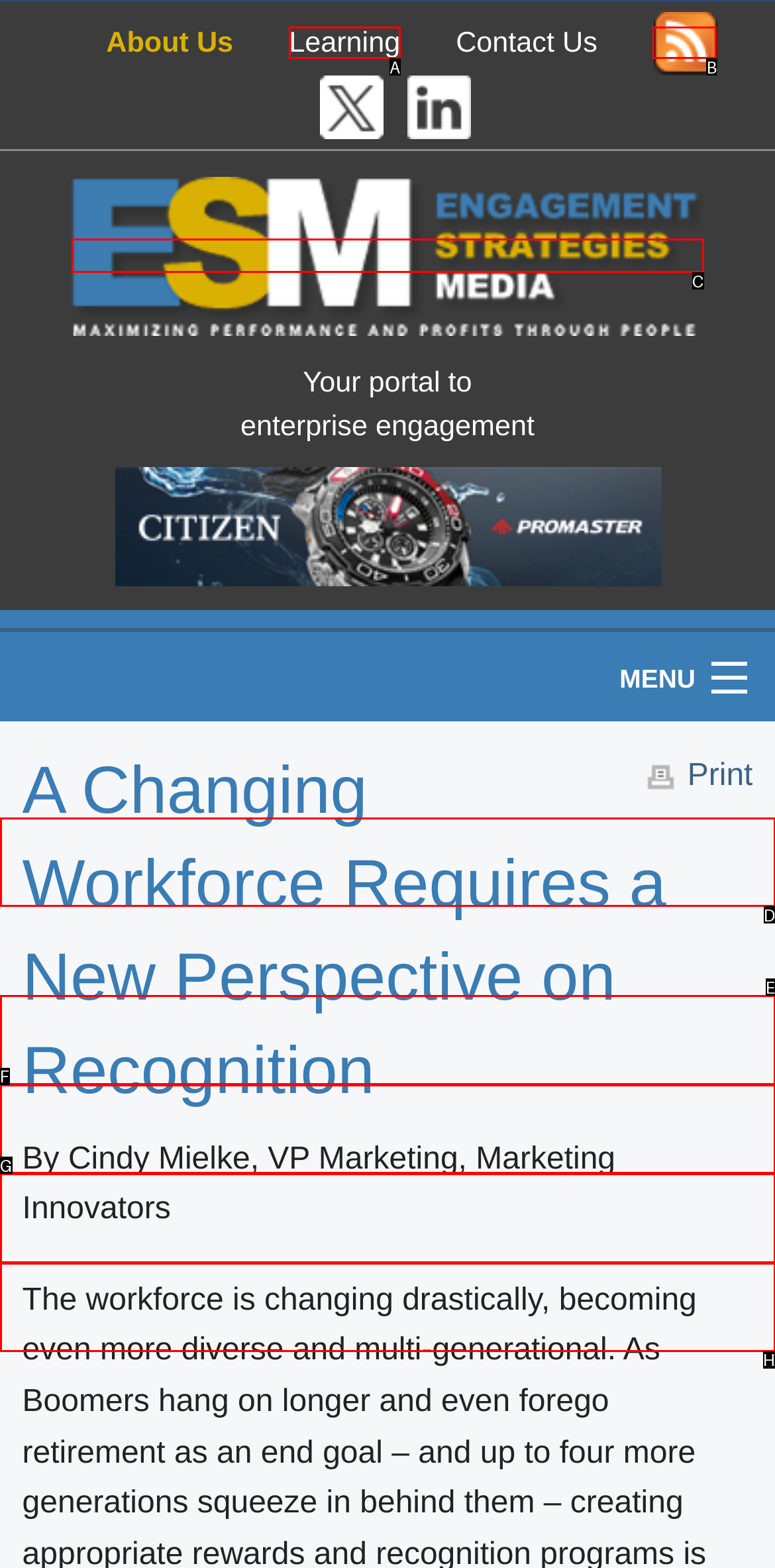Select the letter that corresponds to the UI element described as: Learning
Answer by providing the letter from the given choices.

A